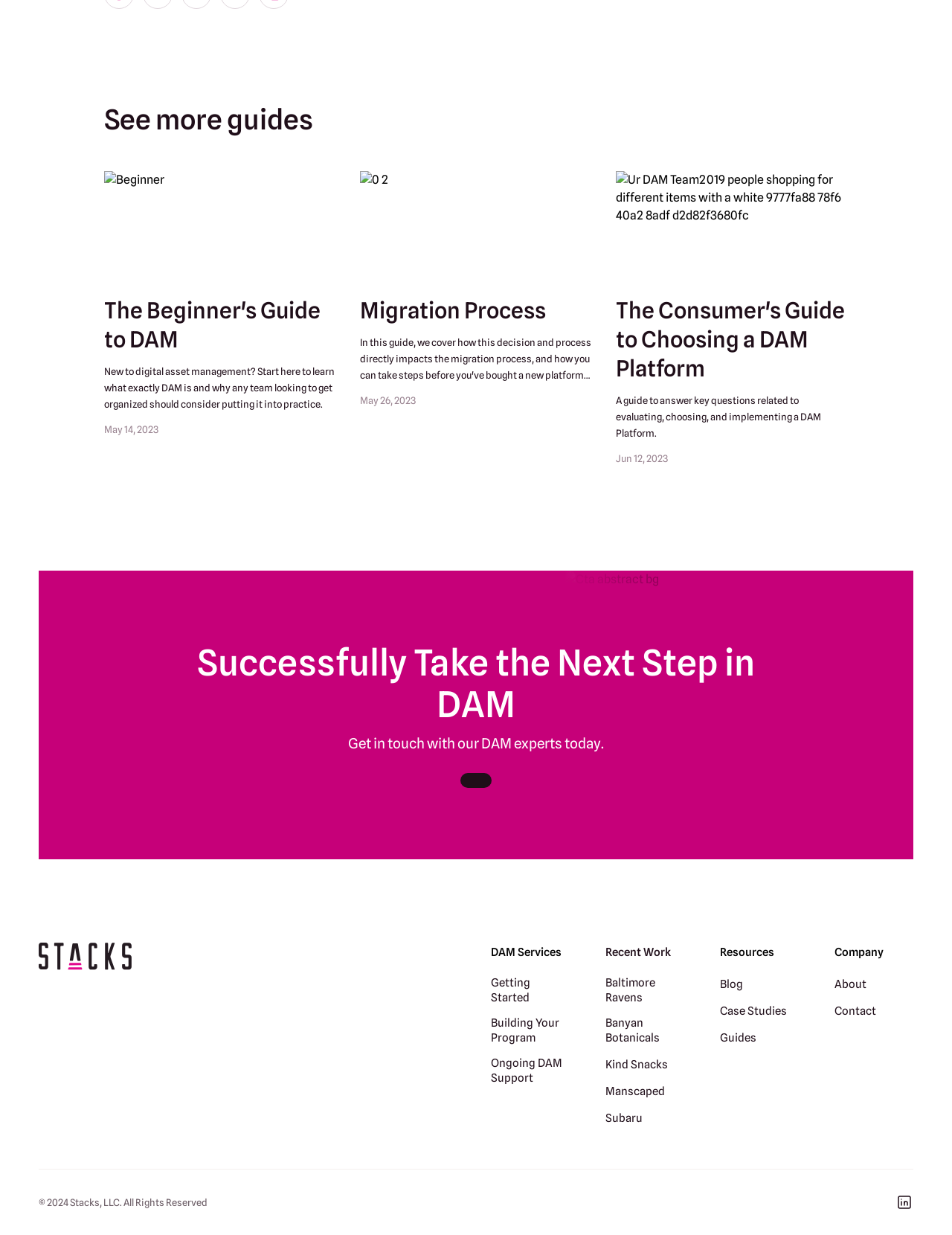Give a short answer to this question using one word or a phrase:
How many links are present in the footer section?

11